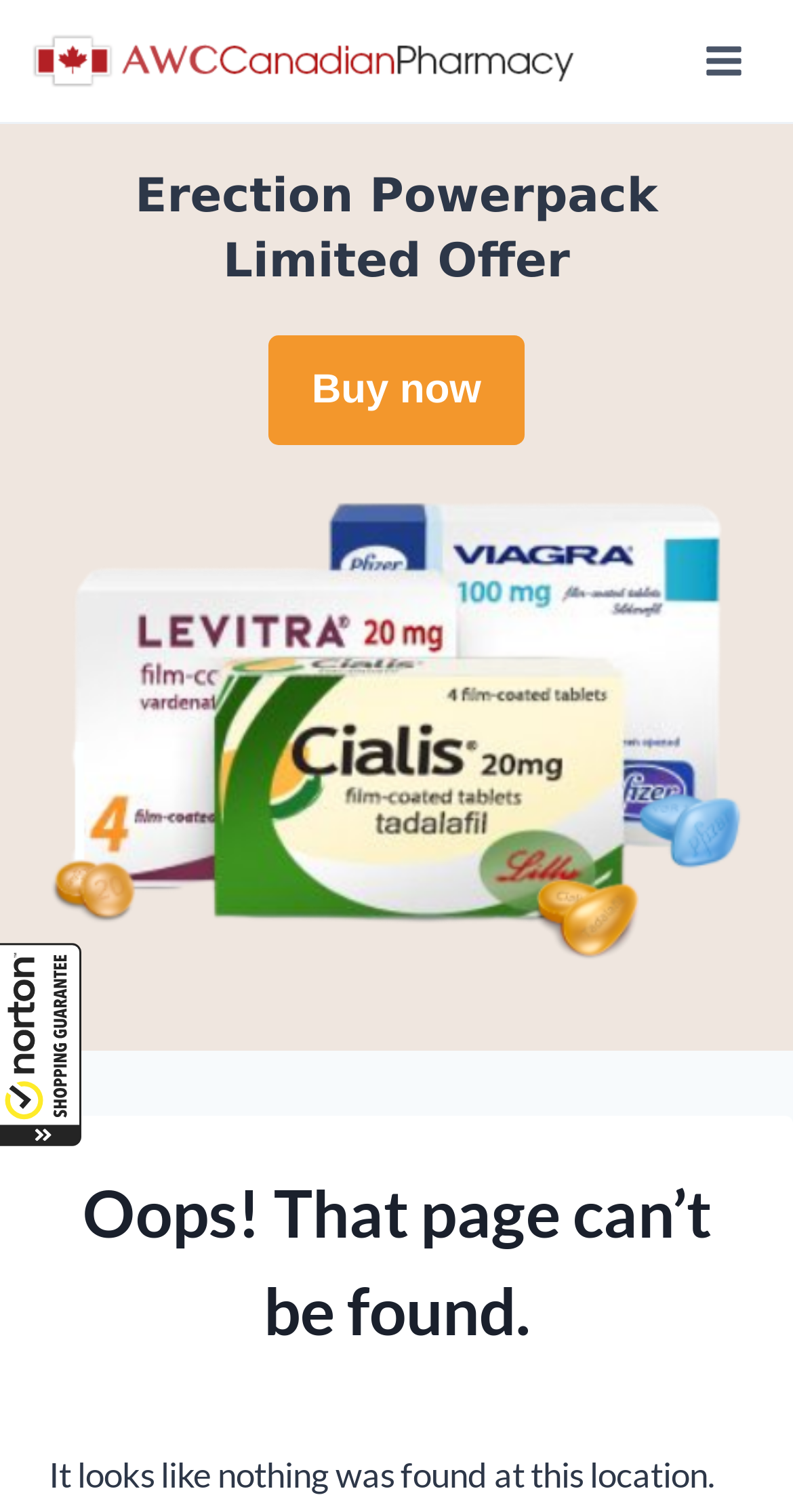Please answer the following question using a single word or phrase: 
What is the purpose of the button?

Open menu